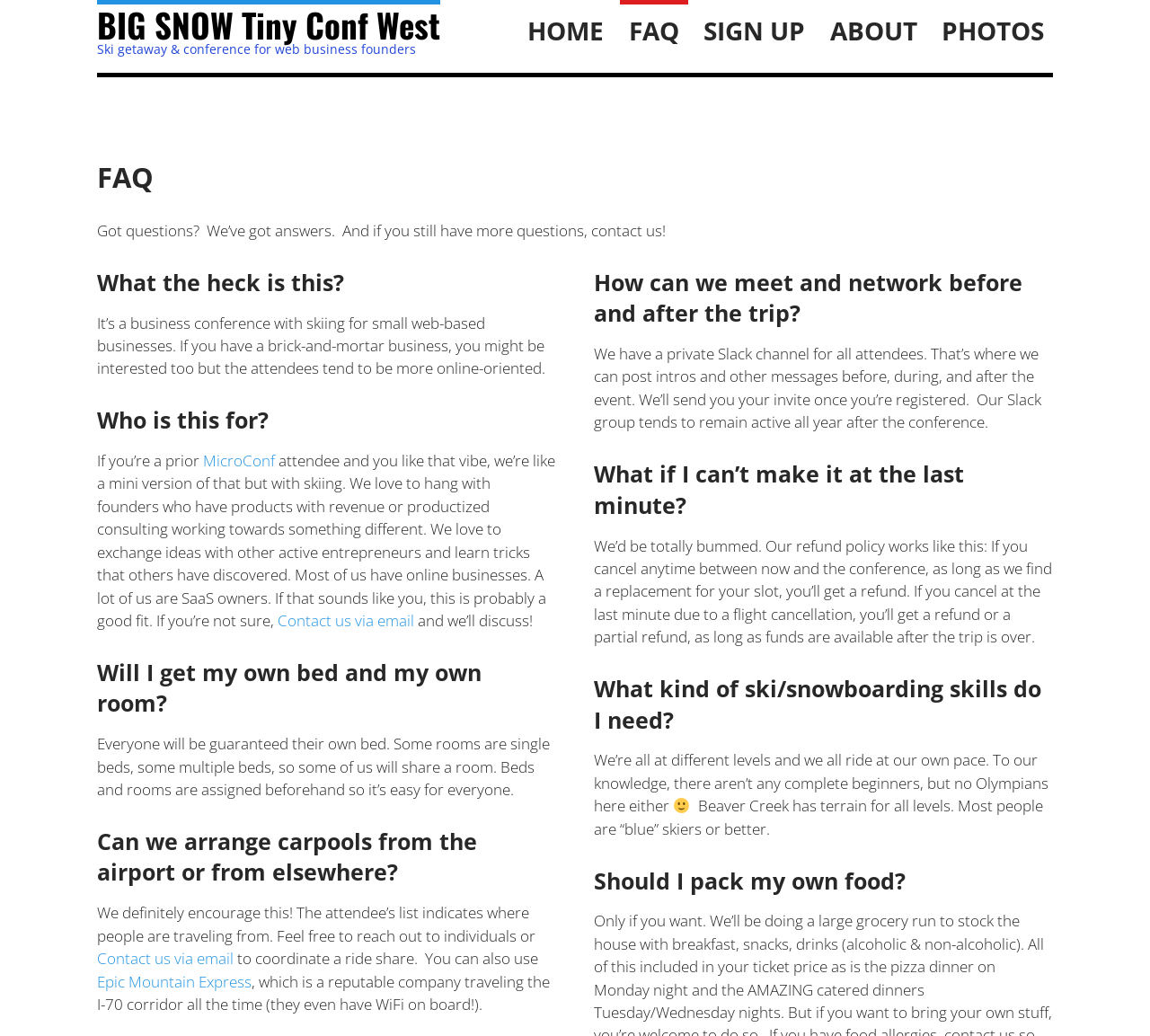What kind of ski skills do I need?
Answer the question in a detailed and comprehensive manner.

According to the webpage, you don't need to be an expert skier, but you should be at least a 'blue' skier or better, as mentioned in the FAQ section, and Beaver Creek has terrain for all levels.